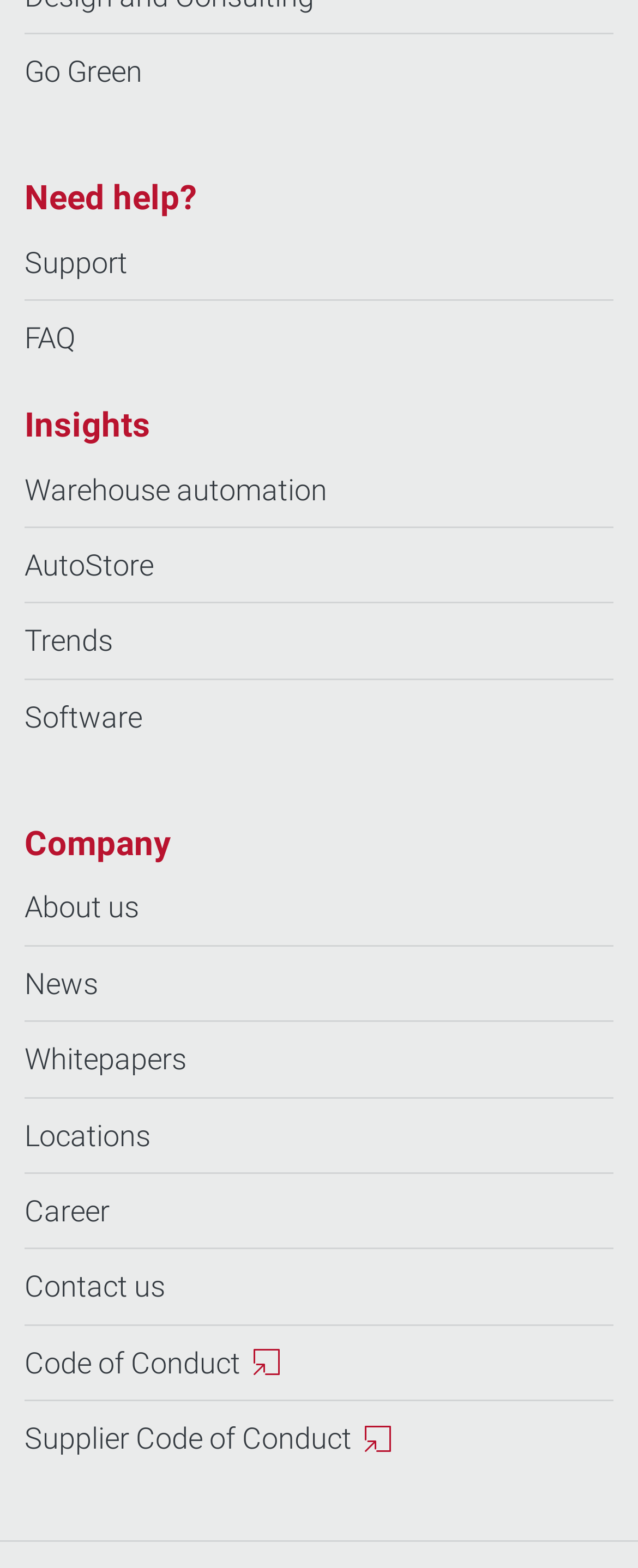Determine the bounding box coordinates for the area that needs to be clicked to fulfill this task: "Read about the Company". The coordinates must be given as four float numbers between 0 and 1, i.e., [left, top, right, bottom].

[0.038, 0.526, 0.269, 0.551]